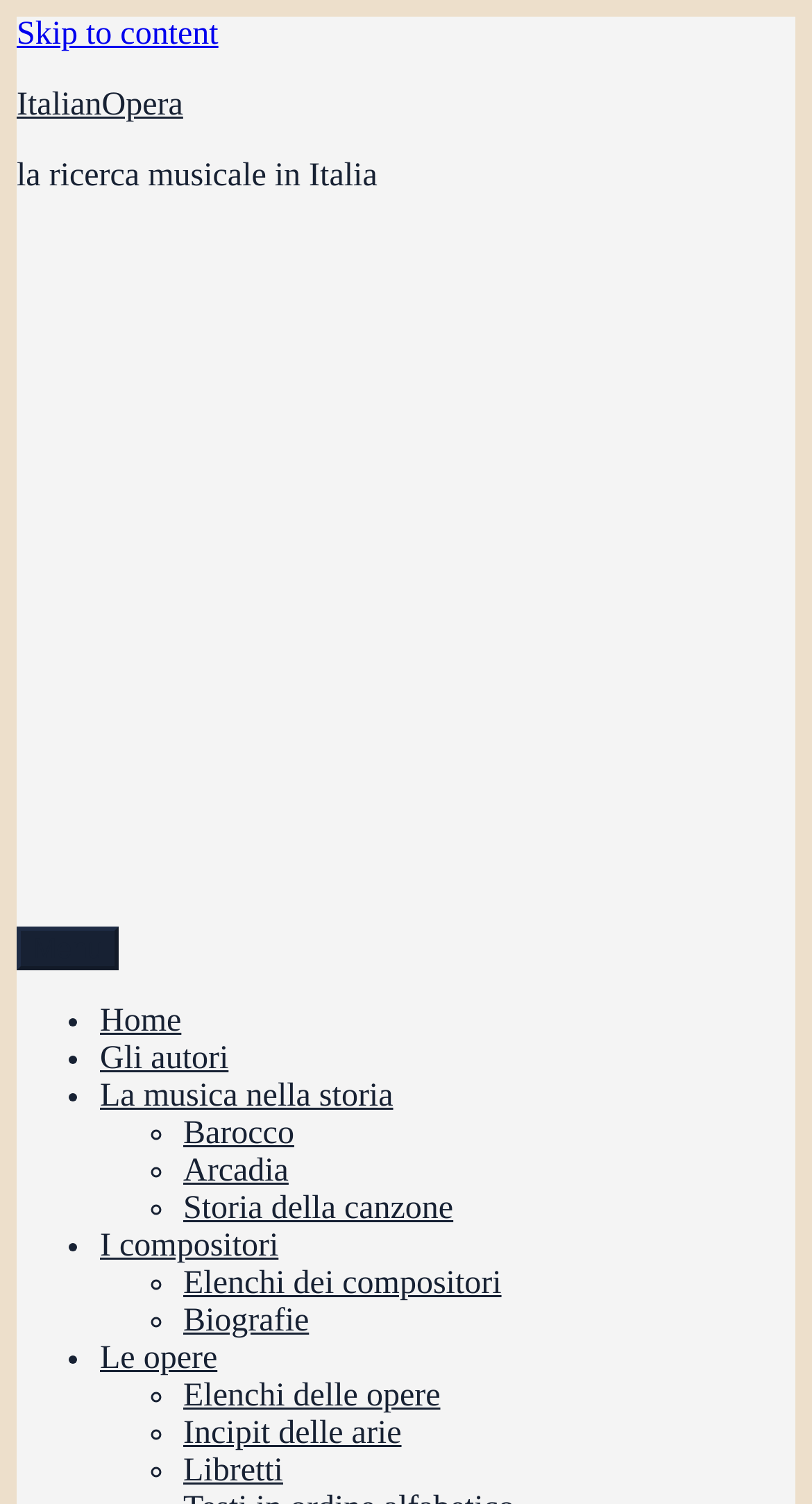Provide a brief response in the form of a single word or phrase:
What is the category of the link 'Barocco'?

Music style